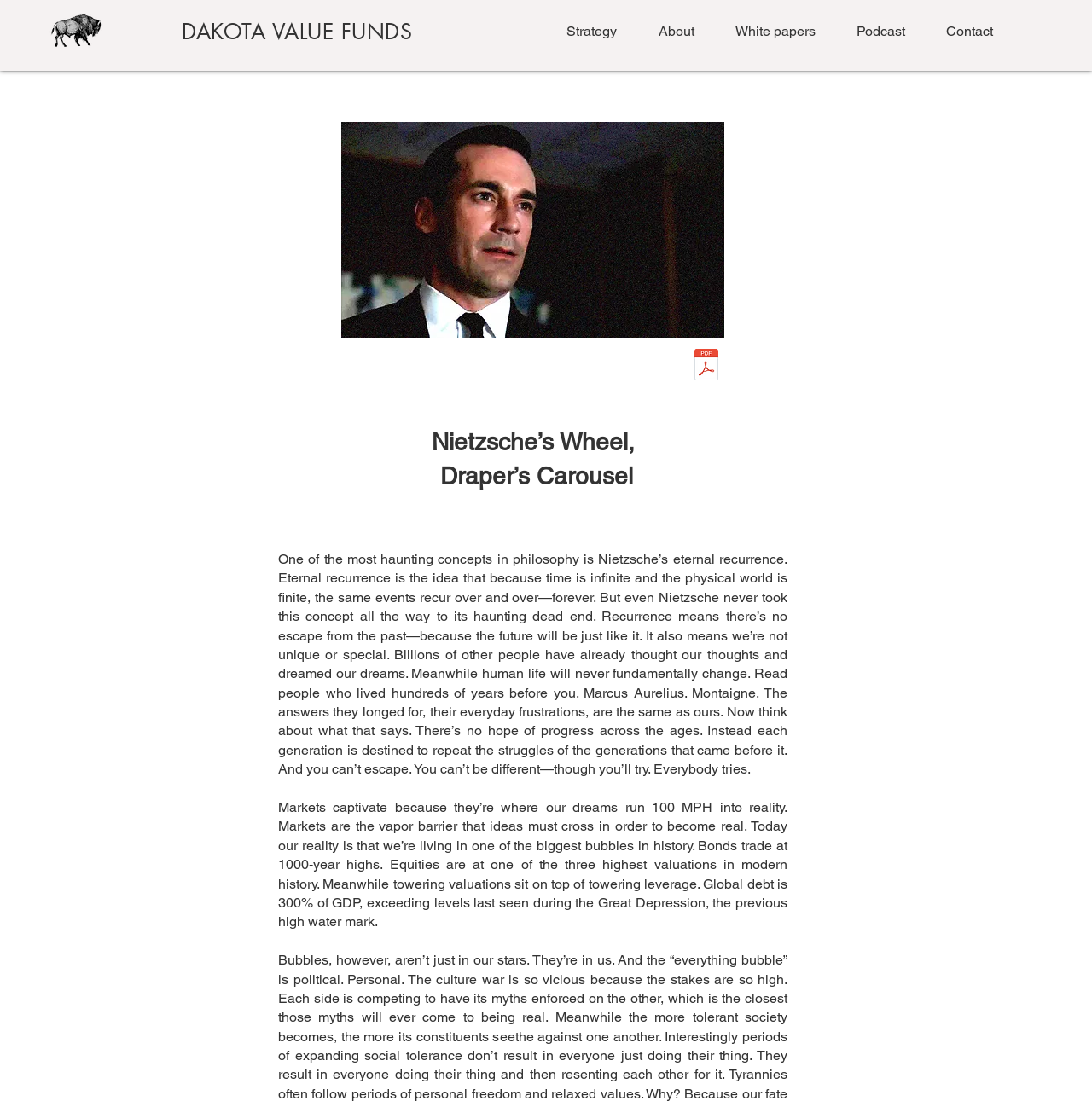What is the concept discussed in the text?
Please provide an in-depth and detailed response to the question.

The text discusses the concept of eternal recurrence, which is an idea in philosophy that suggests that because time is infinite and the physical world is finite, the same events recur over and over—forever.